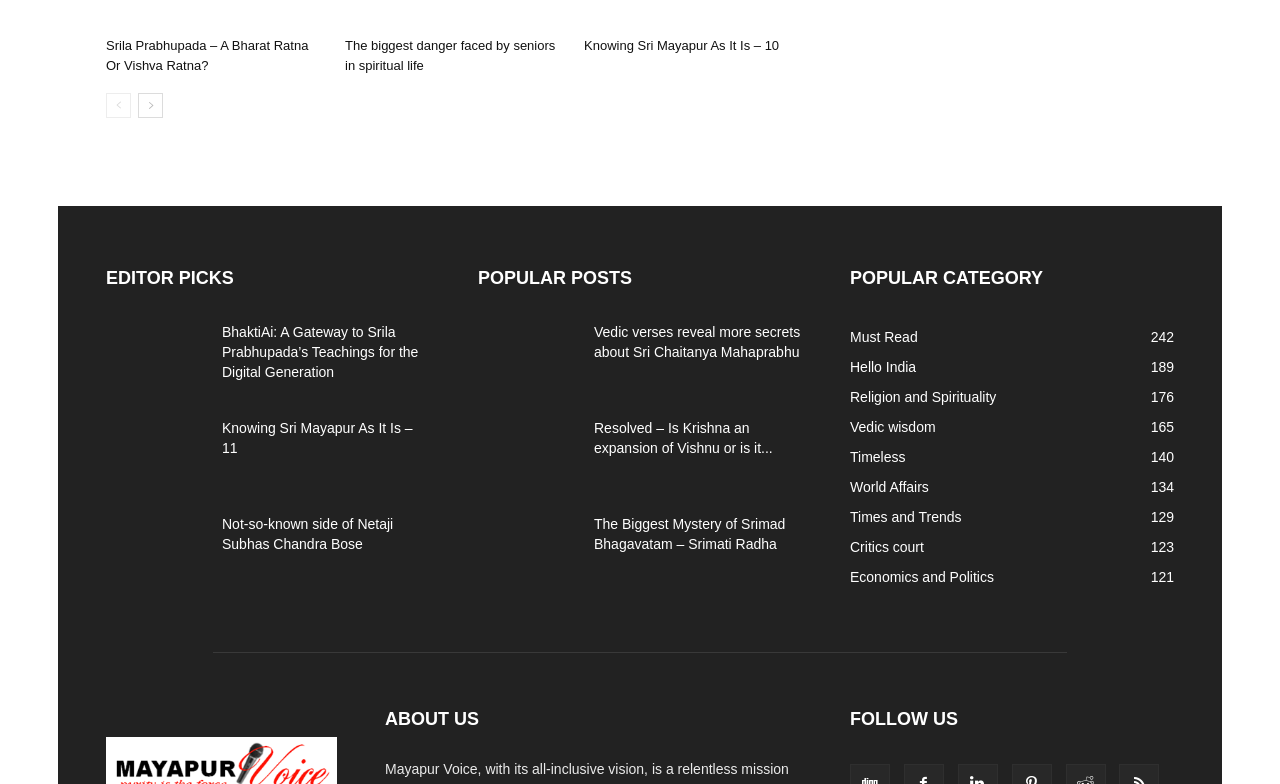Identify the bounding box for the UI element described as: "Times and Trends129". The coordinates should be four float numbers between 0 and 1, i.e., [left, top, right, bottom].

[0.664, 0.649, 0.751, 0.669]